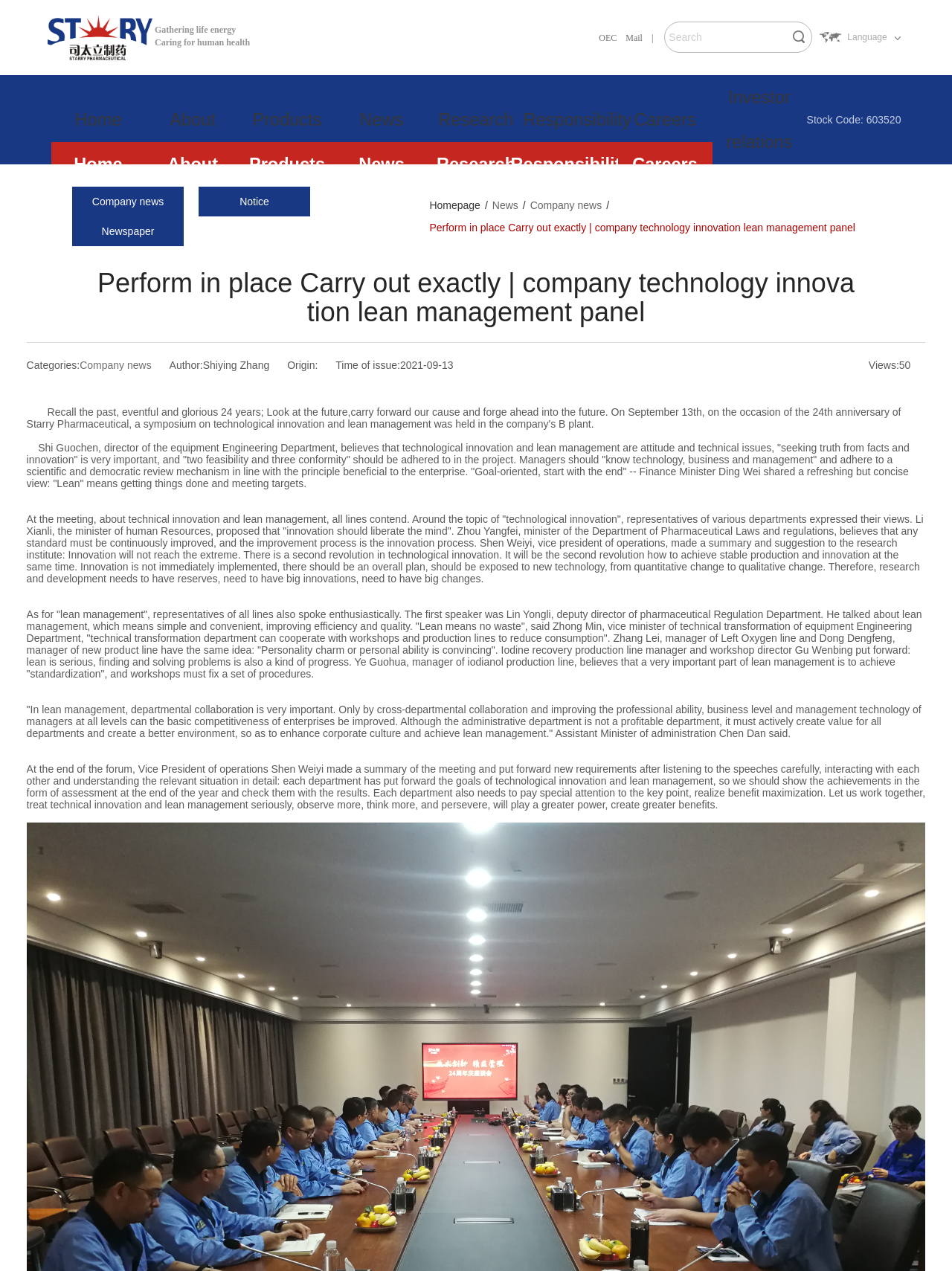Offer an extensive depiction of the webpage and its key elements.

The webpage is about Zhejiang Stary Pharmaceutical Co., Ltd., a high-tech enterprise specializing in research, development, production, and sales of X-CT nonionic iodine contrast agent series and quinolone series bulk drugs and intermediates. 

At the top left corner, there is a logo of Stary Pharmaceutical Co., Ltd. with a link to the company's homepage. Next to the logo, there are two lines of text: "Gathering life energy" and "Caring for human health". 

On the top right corner, there are several links, including "OEC", "Mail", and "Language", which are separated by vertical lines. A search box is located next to these links.

Below the top section, there are several headings, including "Home", "About", "Products", "News", "Research", "Responsibility", and "Careers", which are arranged horizontally. Each heading has a corresponding link and a dropdown menu with more links.

The main content of the webpage is divided into several sections. The "About" section provides a brief introduction to the company, with a link to learn more. The "Products" section lists several product categories, including contrast agent series, fluoroquinolones series, and sales network, each with a link to learn more. The "News" section lists several news categories, including company news, notice, and newspaper, each with a link to learn more. The "Research" section provides information about the company's research and development, with a link to learn more. The "Responsibility" section discusses the company's charitable and public welfare activities, with a link to learn more. The "Careers" section provides information about job opportunities at the company, with a link to learn more.

Throughout the webpage, there are several images of the company's logo, which are used as icons for the links.